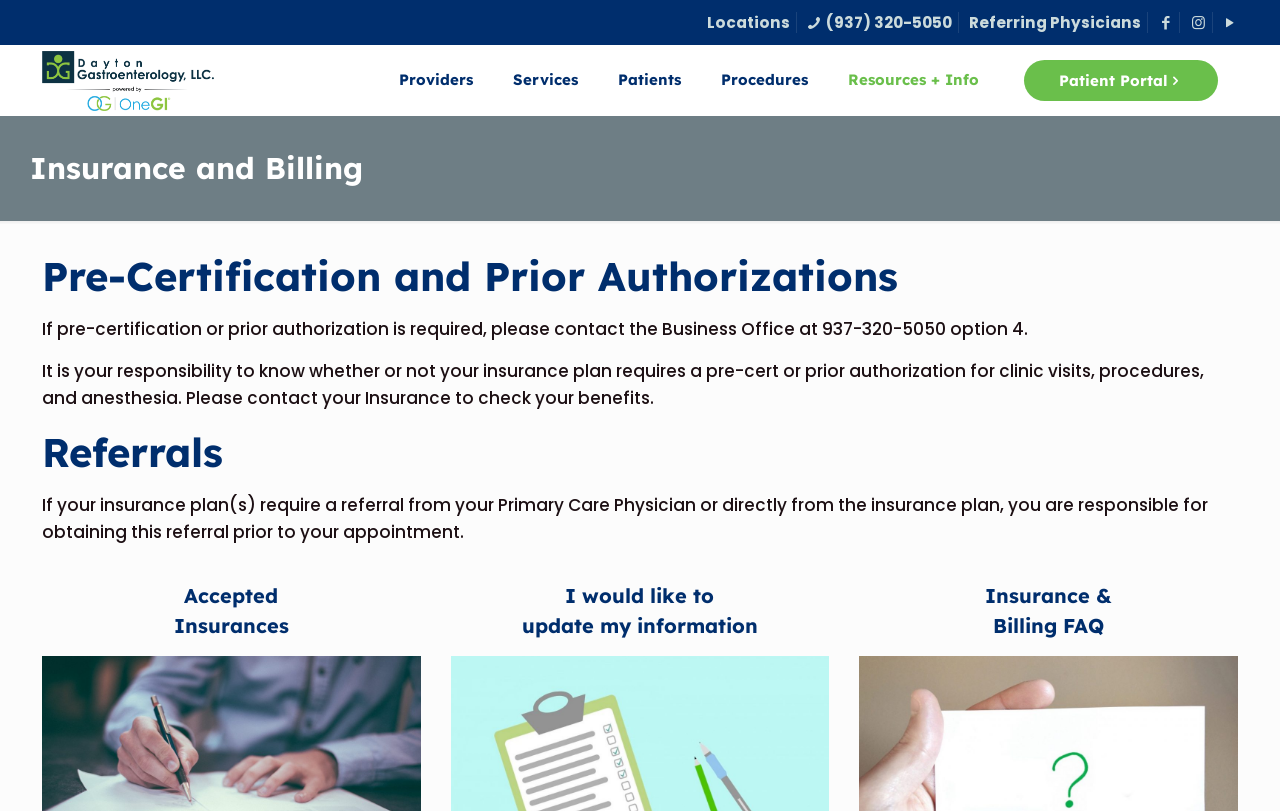Please identify the bounding box coordinates of the element that needs to be clicked to perform the following instruction: "View Patient Portal".

[0.8, 0.073, 0.952, 0.124]